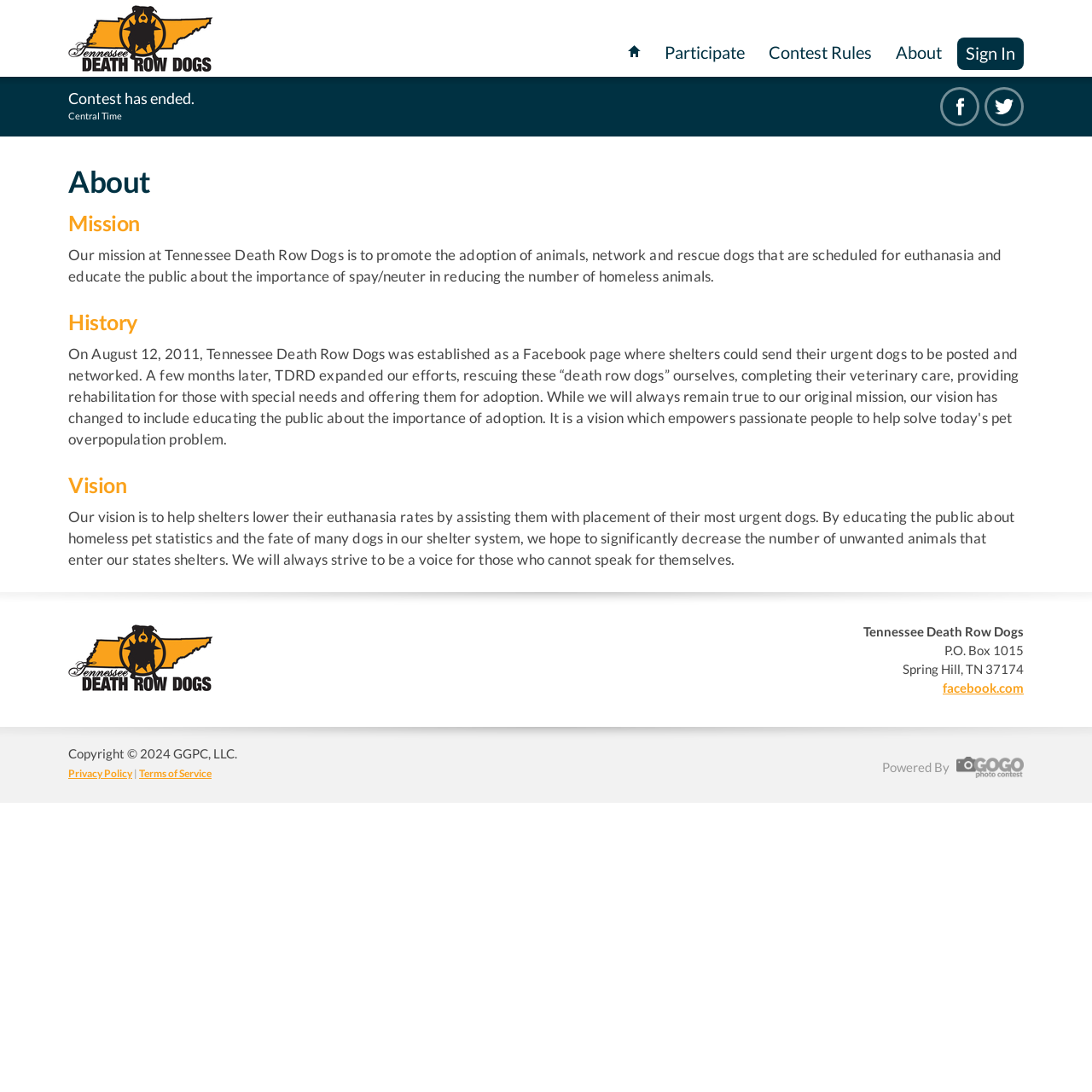Given the element description "About", identify the bounding box of the corresponding UI element.

[0.812, 0.034, 0.87, 0.07]